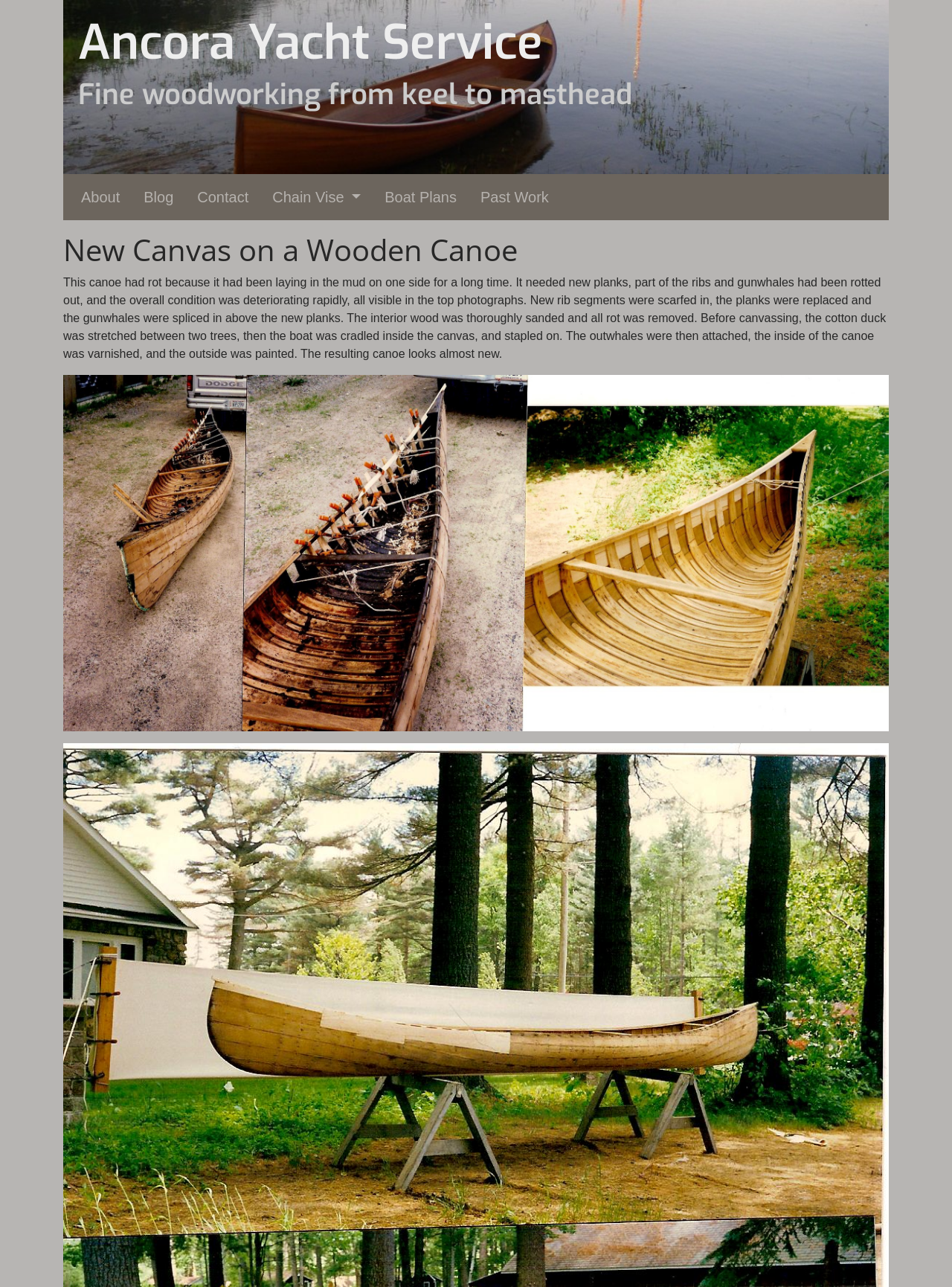What is the condition of the canoe before restoration?
Give a single word or phrase as your answer by examining the image.

Deteriorating rapidly